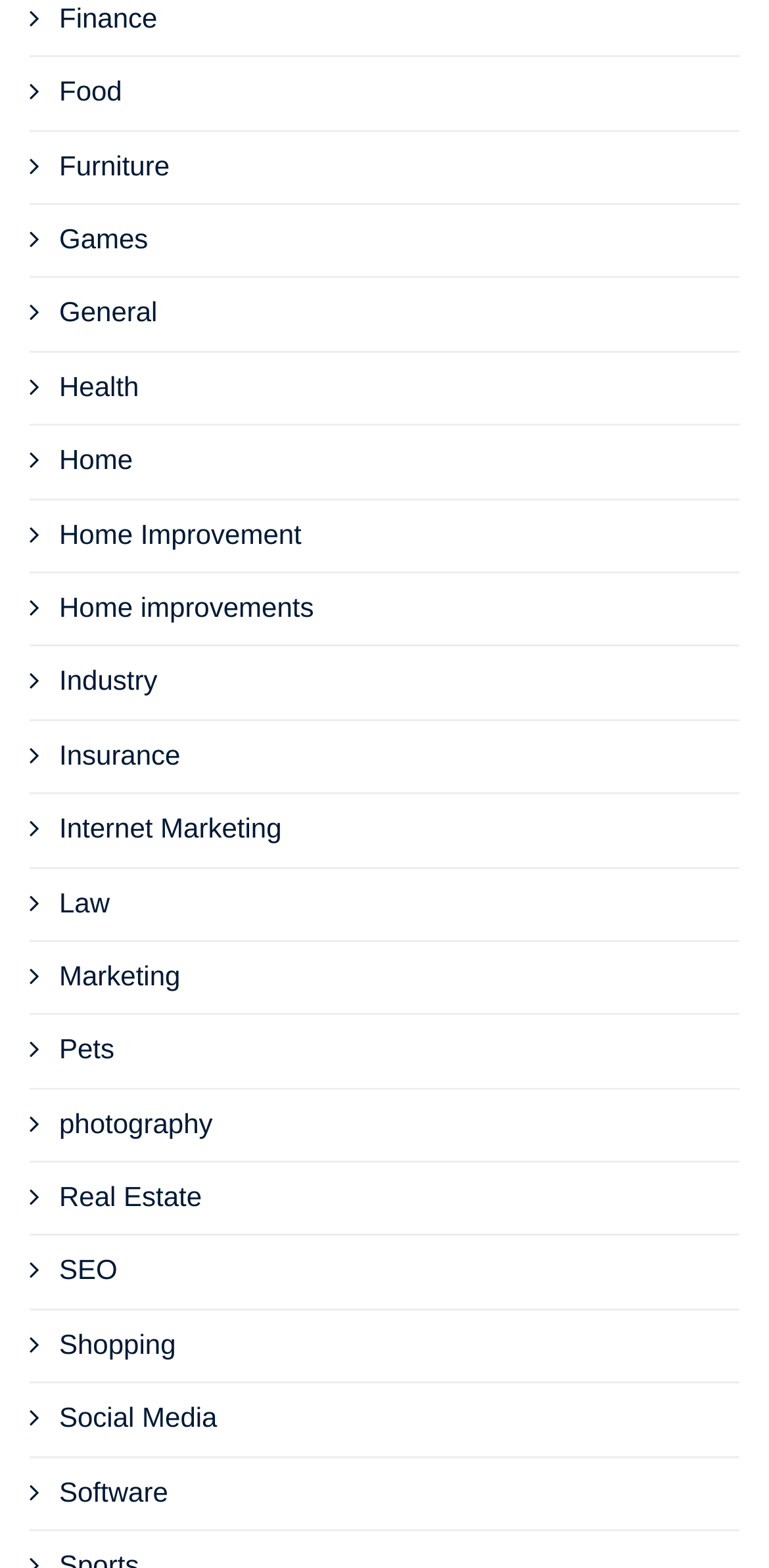Pinpoint the bounding box coordinates for the area that should be clicked to perform the following instruction: "Check out Social Media".

[0.077, 0.894, 0.282, 0.914]